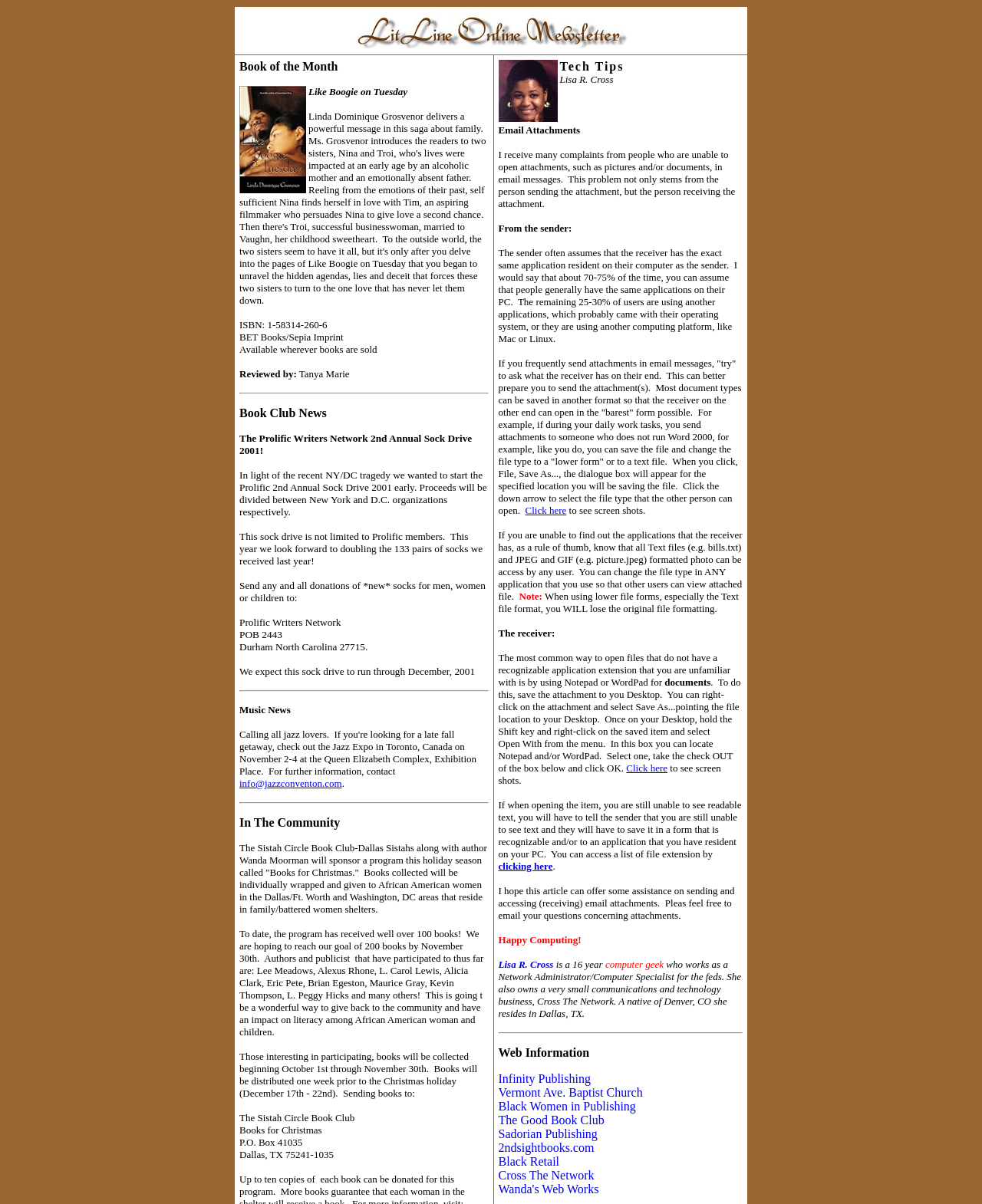Please find the bounding box coordinates of the element's region to be clicked to carry out this instruction: "Click the link to email Lisa R. Cross".

[0.507, 0.796, 0.564, 0.806]